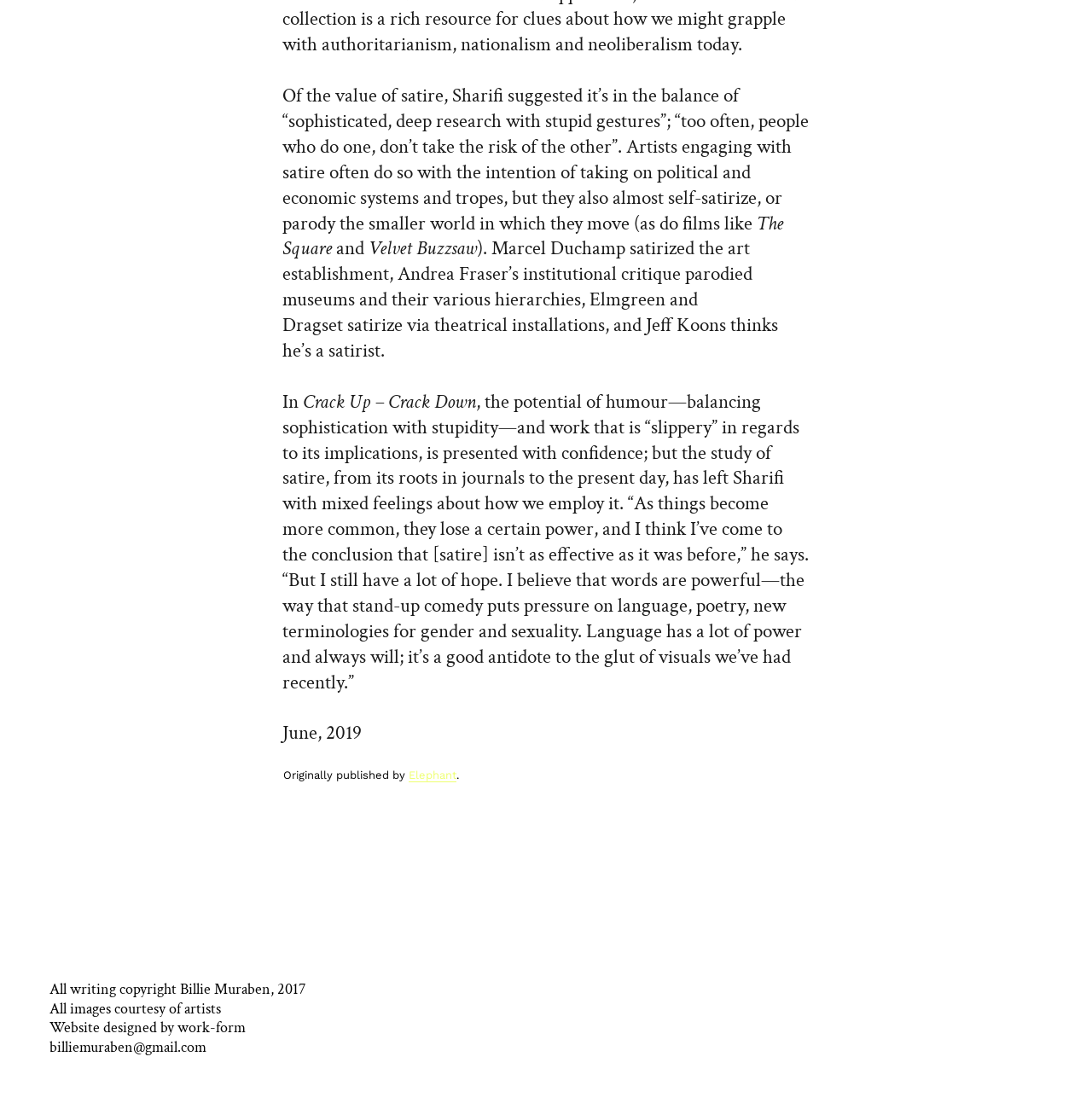Please study the image and answer the question comprehensively:
What is the date mentioned in the article?

The date mentioned in the article is June, 2019, which is mentioned at the end of the article as the publication date.